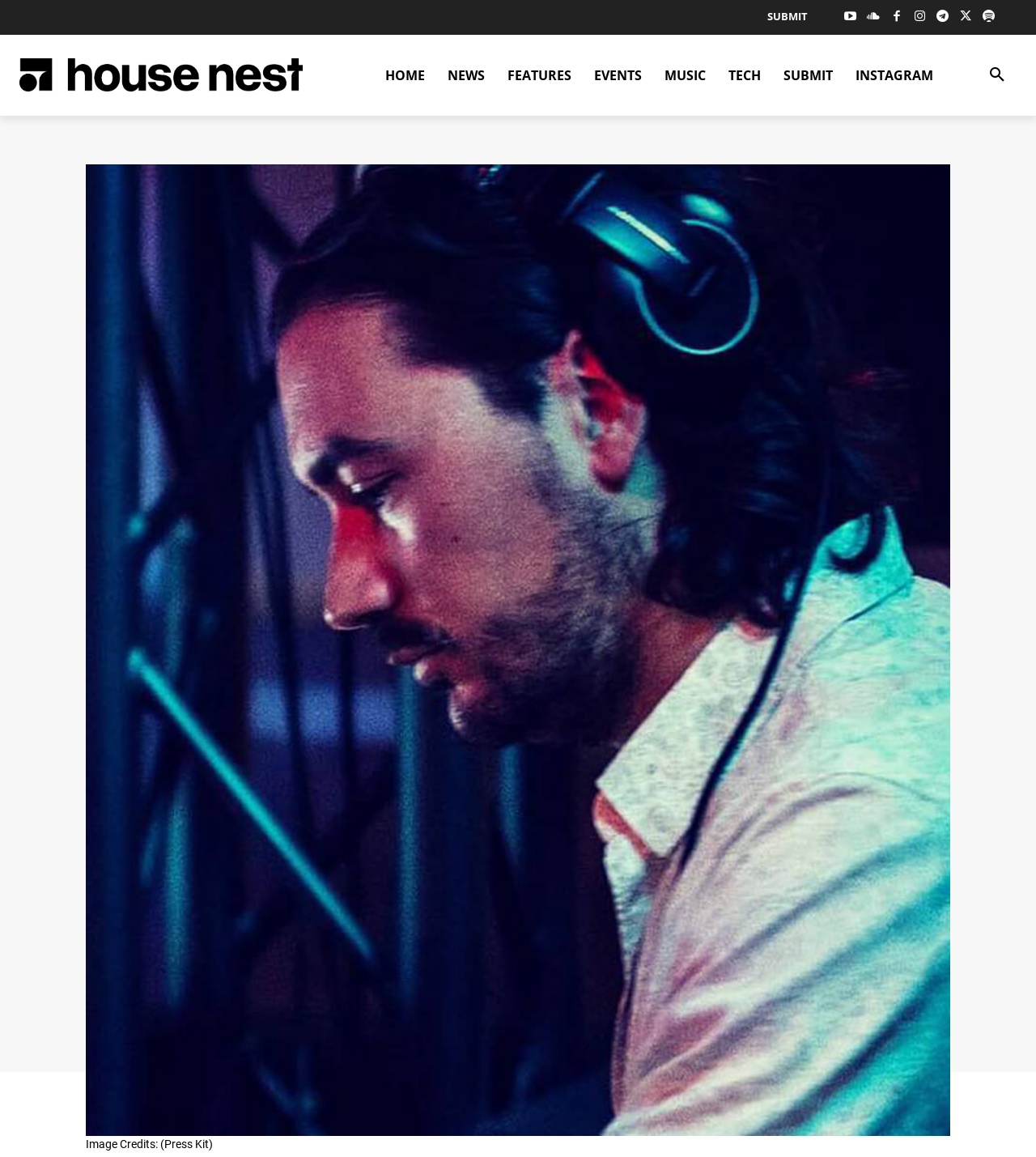Offer a detailed account of what is visible on the webpage.

The webpage is about Niki Muxx, an Italian DJ and producer, who has released a new track called "Existence". At the top right corner, there are several social media links, including Instagram, and a search button. Below these links, there is a navigation menu with options such as HOME, NEWS, FEATURES, EVENTS, MUSIC, TECH, and SUBMIT.

On the top left corner, there is a logo image with a link to the homepage. Below the navigation menu, the main content of the webpage starts, which is an article about Niki Muxx's new track "Existence". The article is accompanied by an image, which is credited to the press kit.

At the very top of the page, there are several small links with icons, which are likely shortcuts to various sections of the website. There is also a "SUBMIT" link at the top right corner, which is duplicated in the navigation menu below.